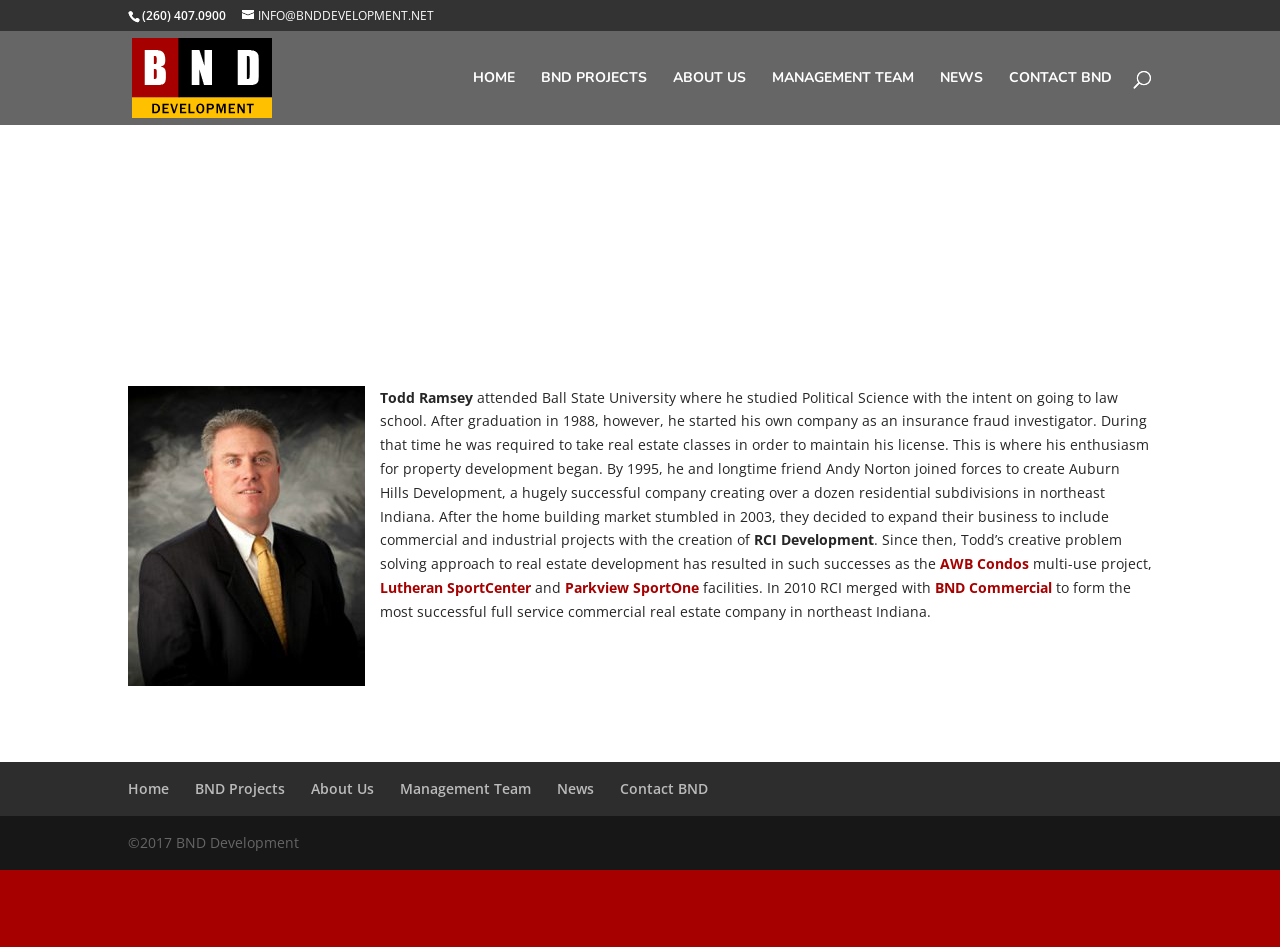What is Todd Ramsey's profession?
Kindly answer the question with as much detail as you can.

Based on the webpage, Todd Ramsey's profession is mentioned as 'Partner' in the text 'Todd Ramsey | BND Development' and also in the static text 'Partner'.